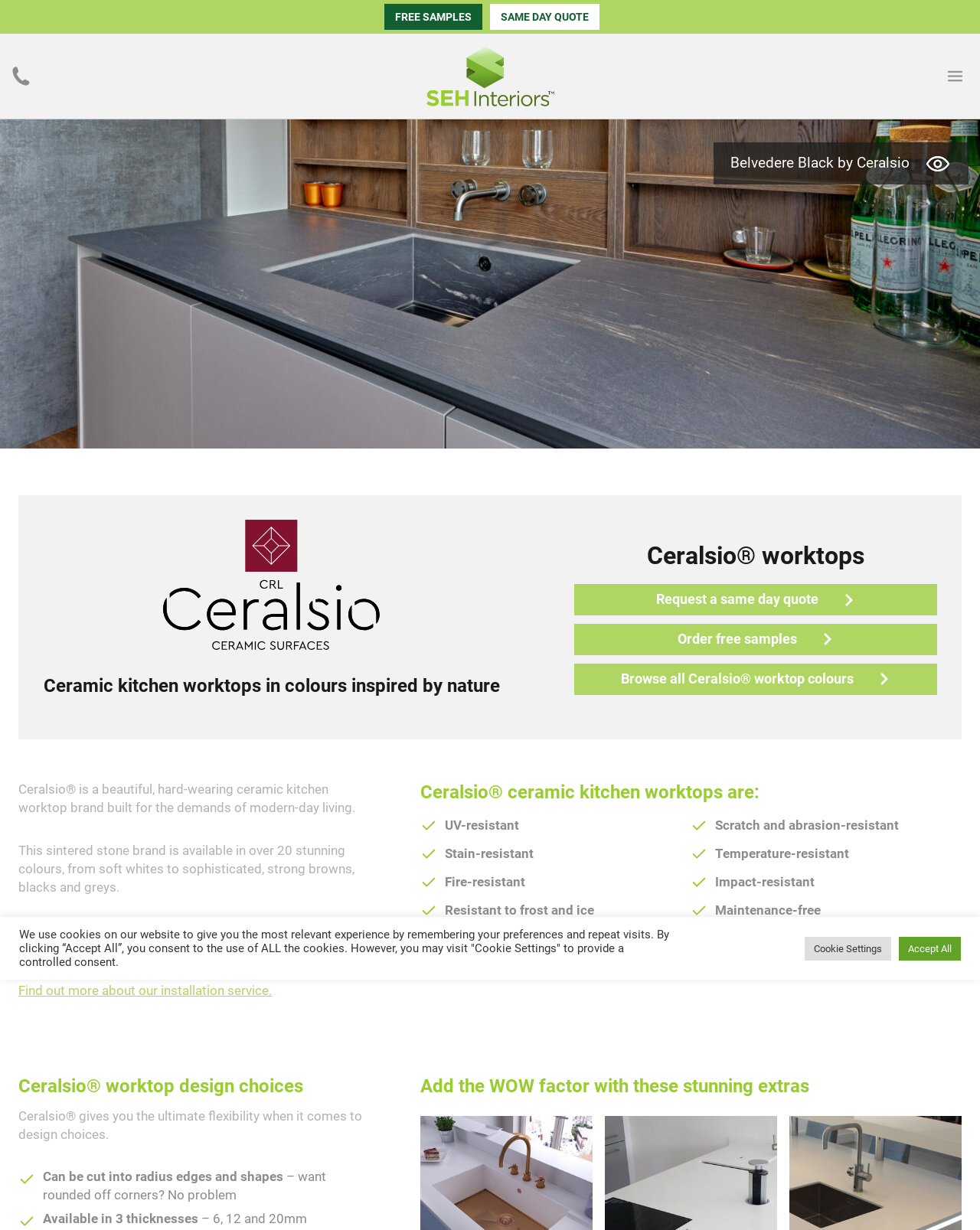Can you find the bounding box coordinates for the element that needs to be clicked to execute this instruction: "Order free samples"? The coordinates should be given as four float numbers between 0 and 1, i.e., [left, top, right, bottom].

[0.586, 0.507, 0.956, 0.533]